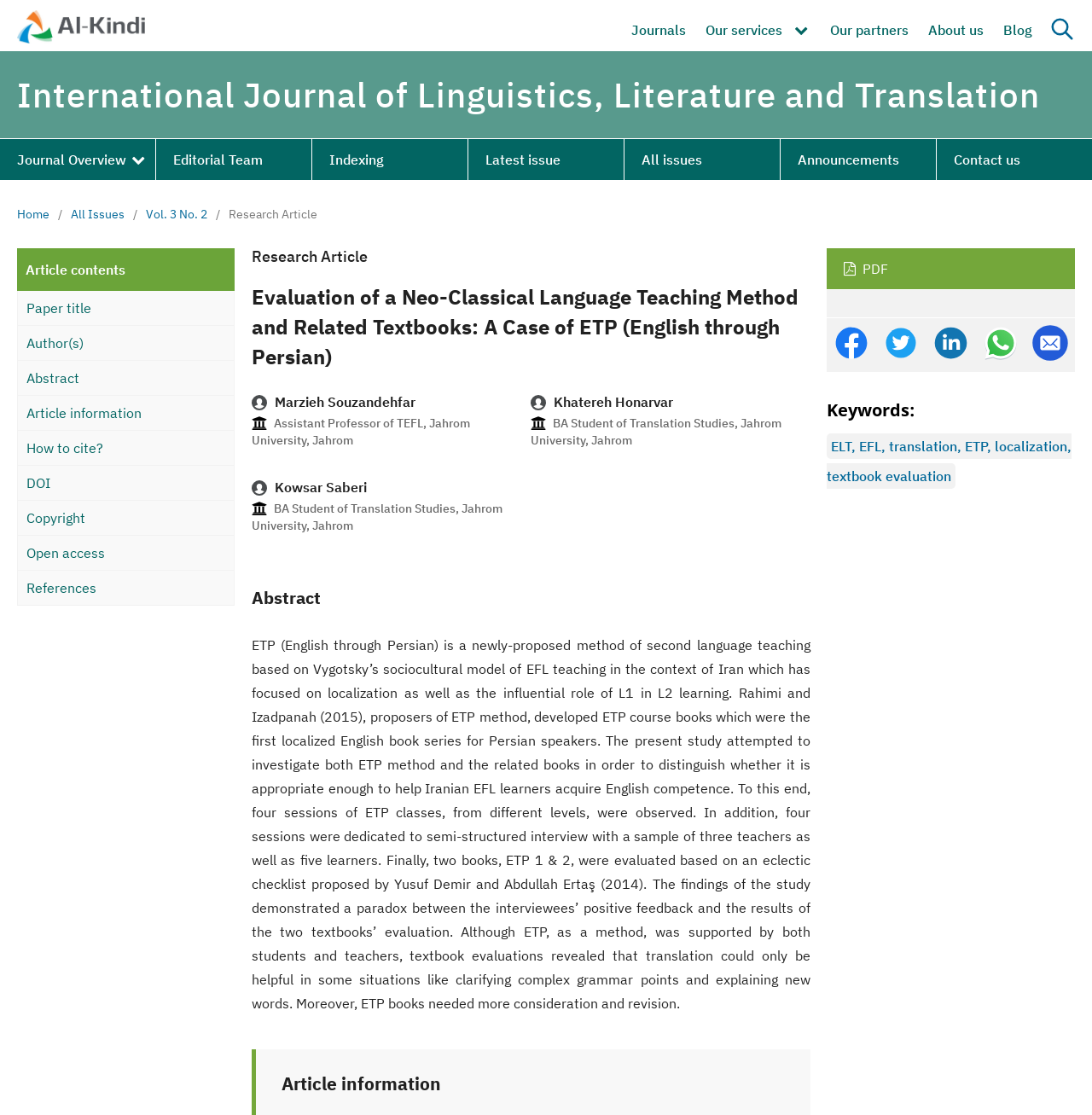What is the name of the journal?
Carefully analyze the image and provide a thorough answer to the question.

I found the answer by looking at the navigation section of the webpage, where it says 'International Journal of Linguistics, Literature and Translation'.